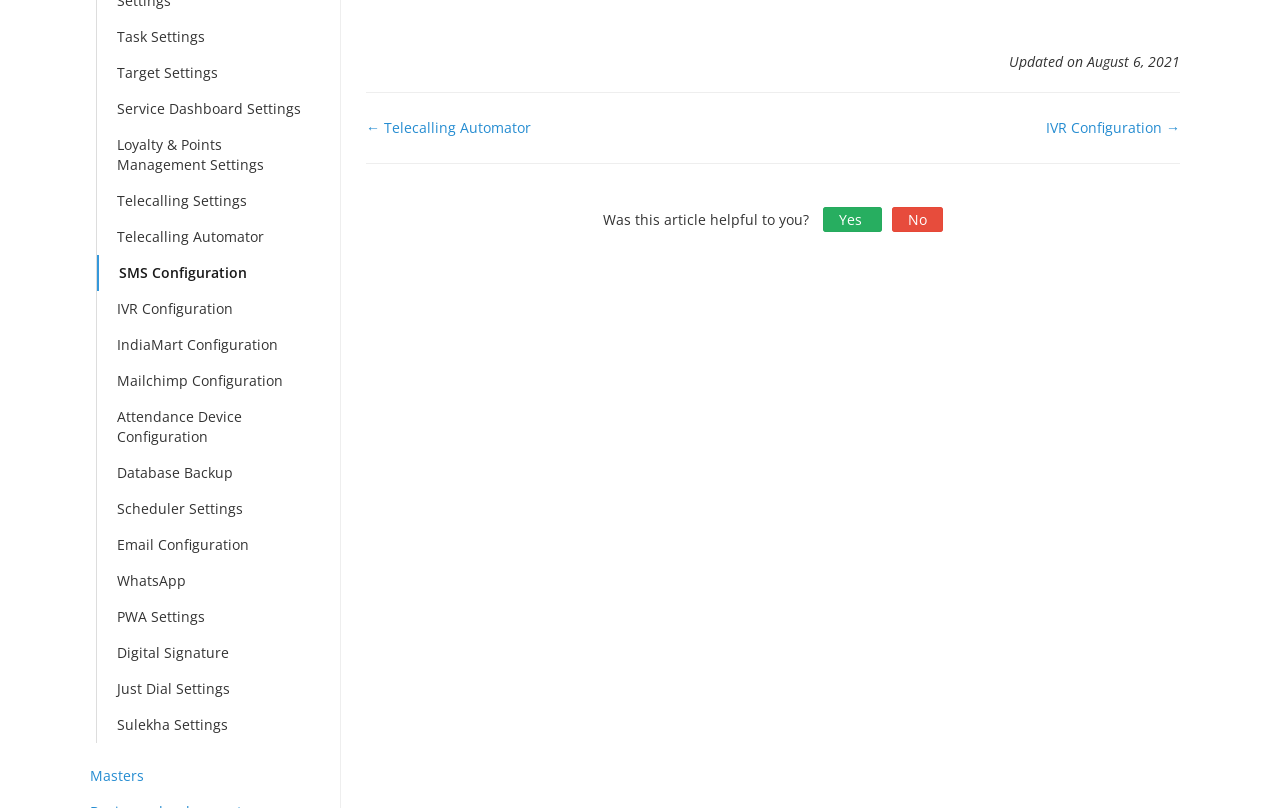Find the bounding box coordinates of the element to click in order to complete this instruction: "Check attendance device configuration". The bounding box coordinates must be four float numbers between 0 and 1, denoted as [left, top, right, bottom].

[0.076, 0.494, 0.254, 0.564]